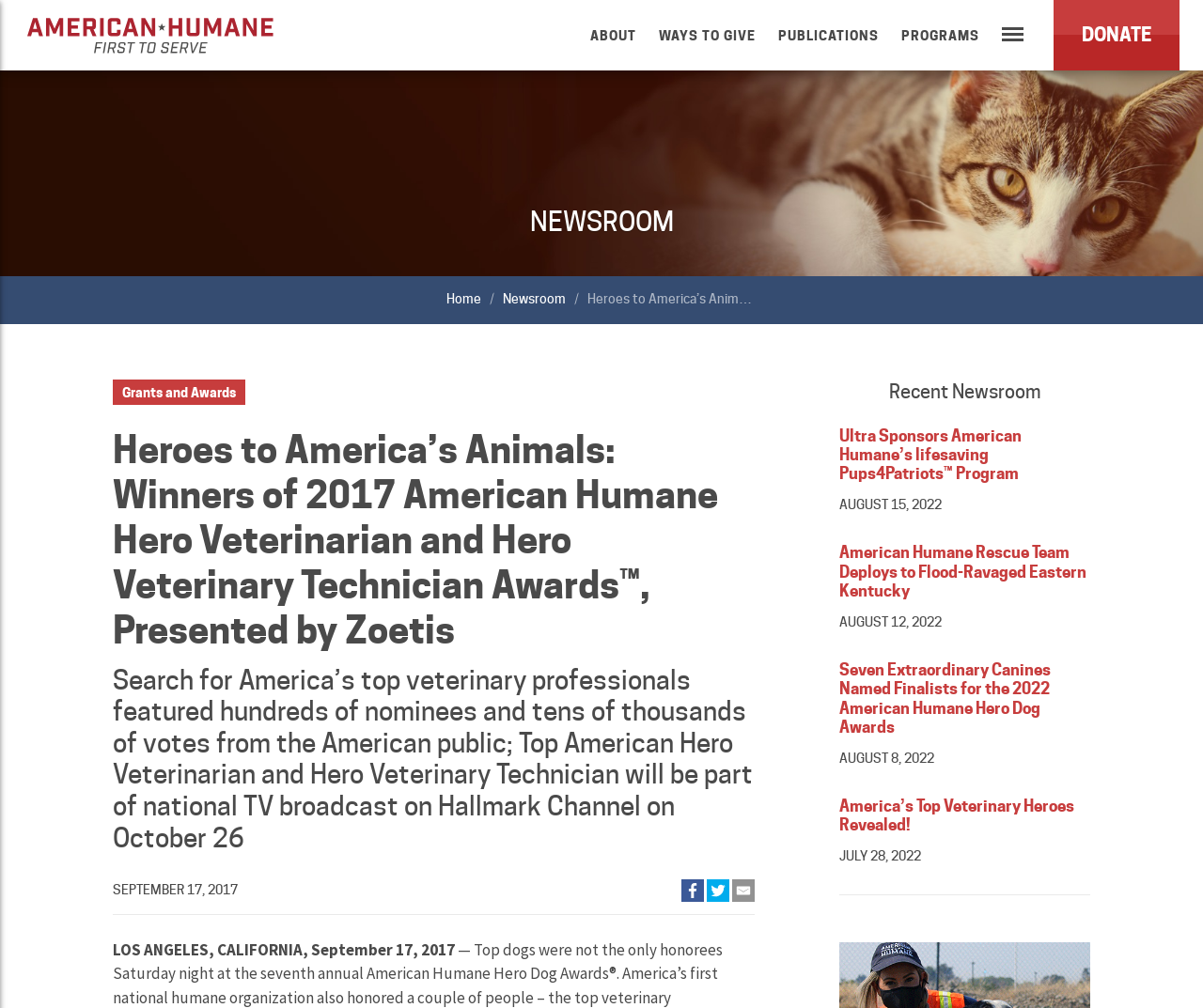Locate the bounding box coordinates of the clickable region to complete the following instruction: "Click the icon-facebook link."

[0.567, 0.872, 0.585, 0.895]